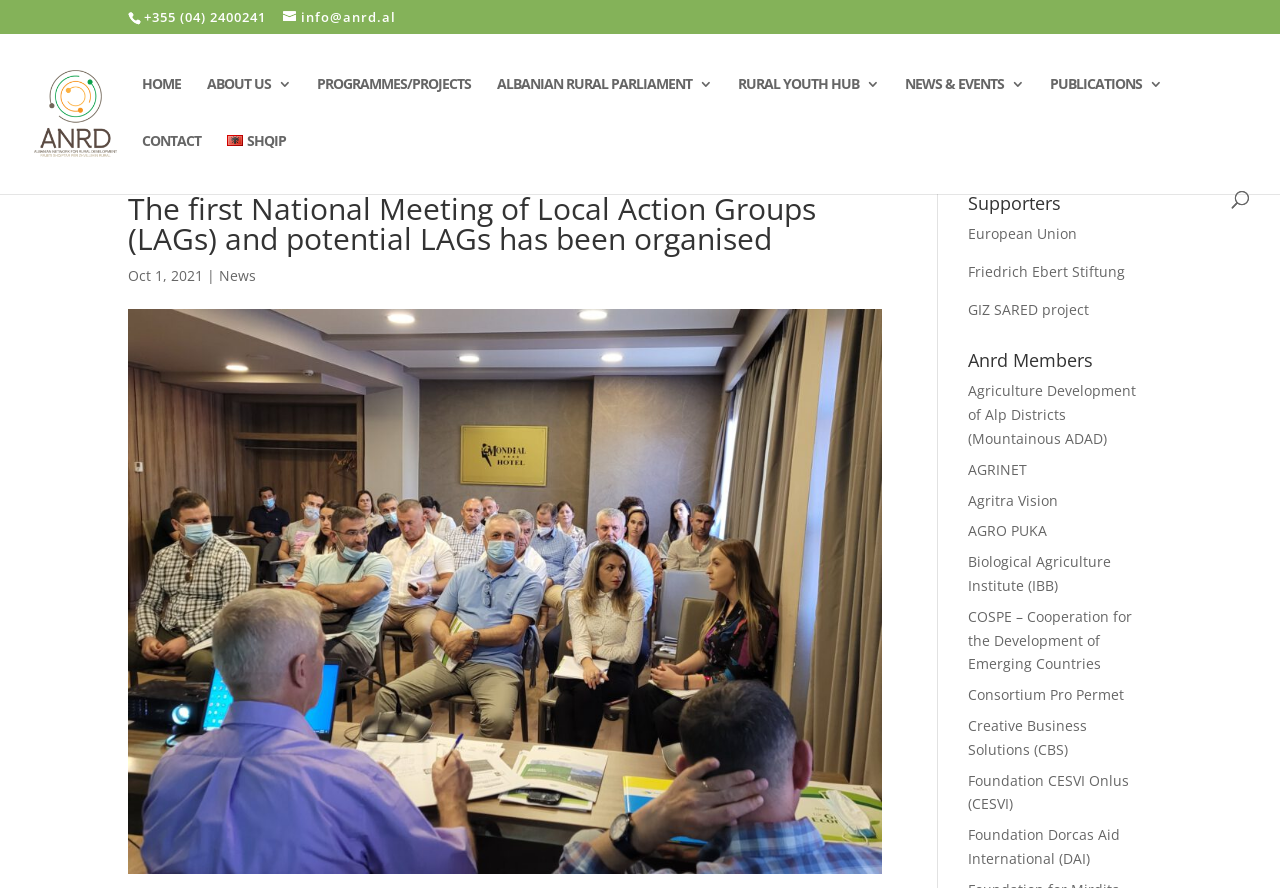What is the name of the member organization of ANRD?
Please provide a comprehensive answer based on the contents of the image.

I found the name of the member organization of ANRD by looking at the section of the webpage that lists the member organizations of ANRD. The first organization listed is Agriculture Development of Alp Districts (Mountainous ADAD), which is a link element with the text 'Agriculture Development of Alp Districts (Mountainous ADAD)'.